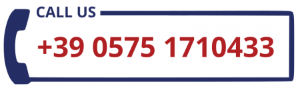Use one word or a short phrase to answer the question provided: 
What is the purpose of the visual?

Promotional context